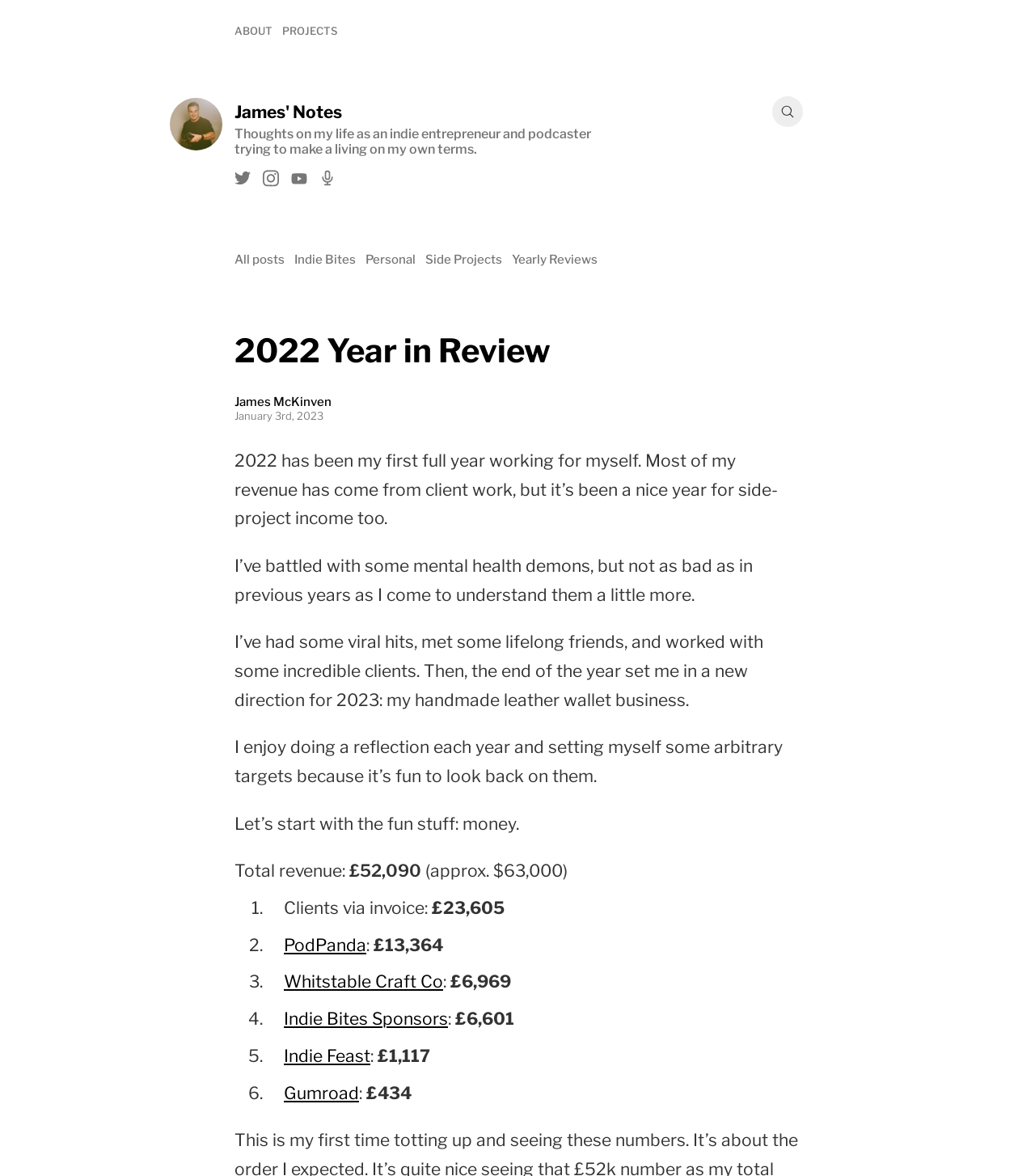Determine the main headline of the webpage and provide its text.

2022 Year in Review